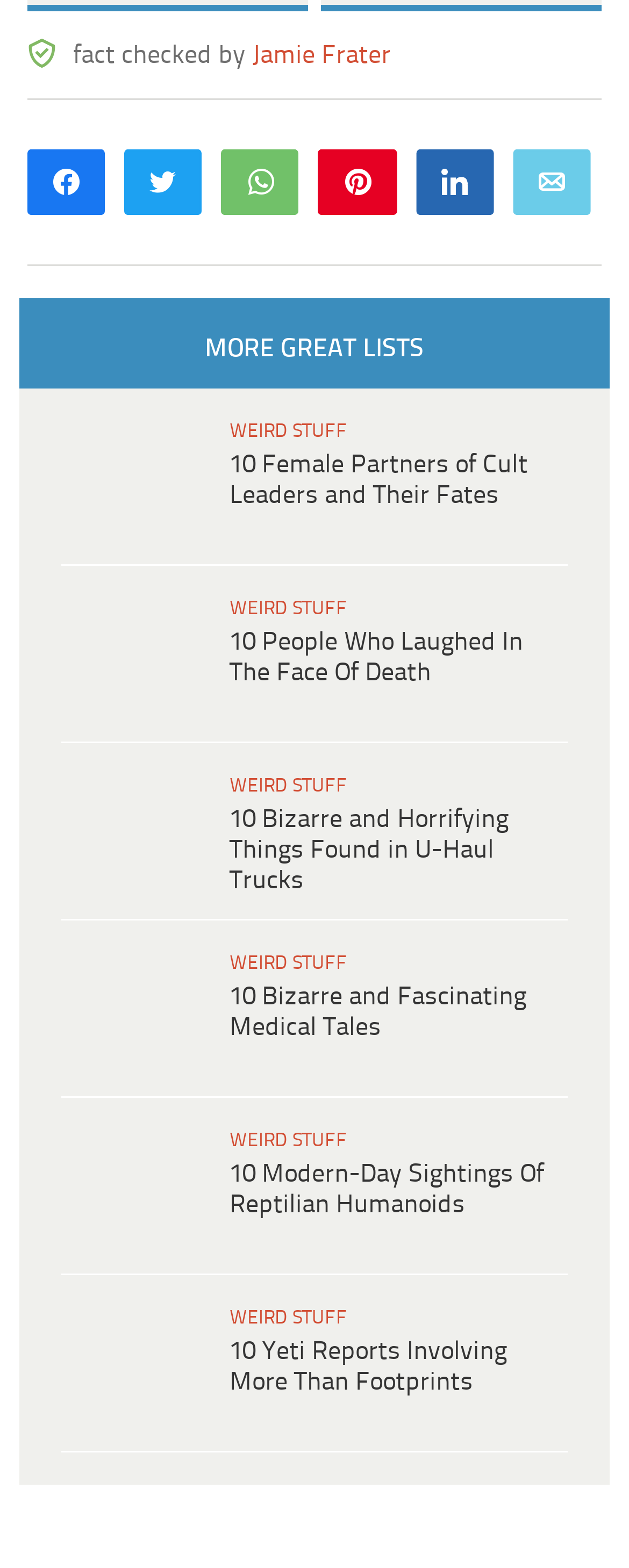Bounding box coordinates should be provided in the format (top-left x, top-left y, bottom-right x, bottom-right y) with all values between 0 and 1. Identify the bounding box for this UI element: Jamie Frater

[0.401, 0.027, 0.622, 0.044]